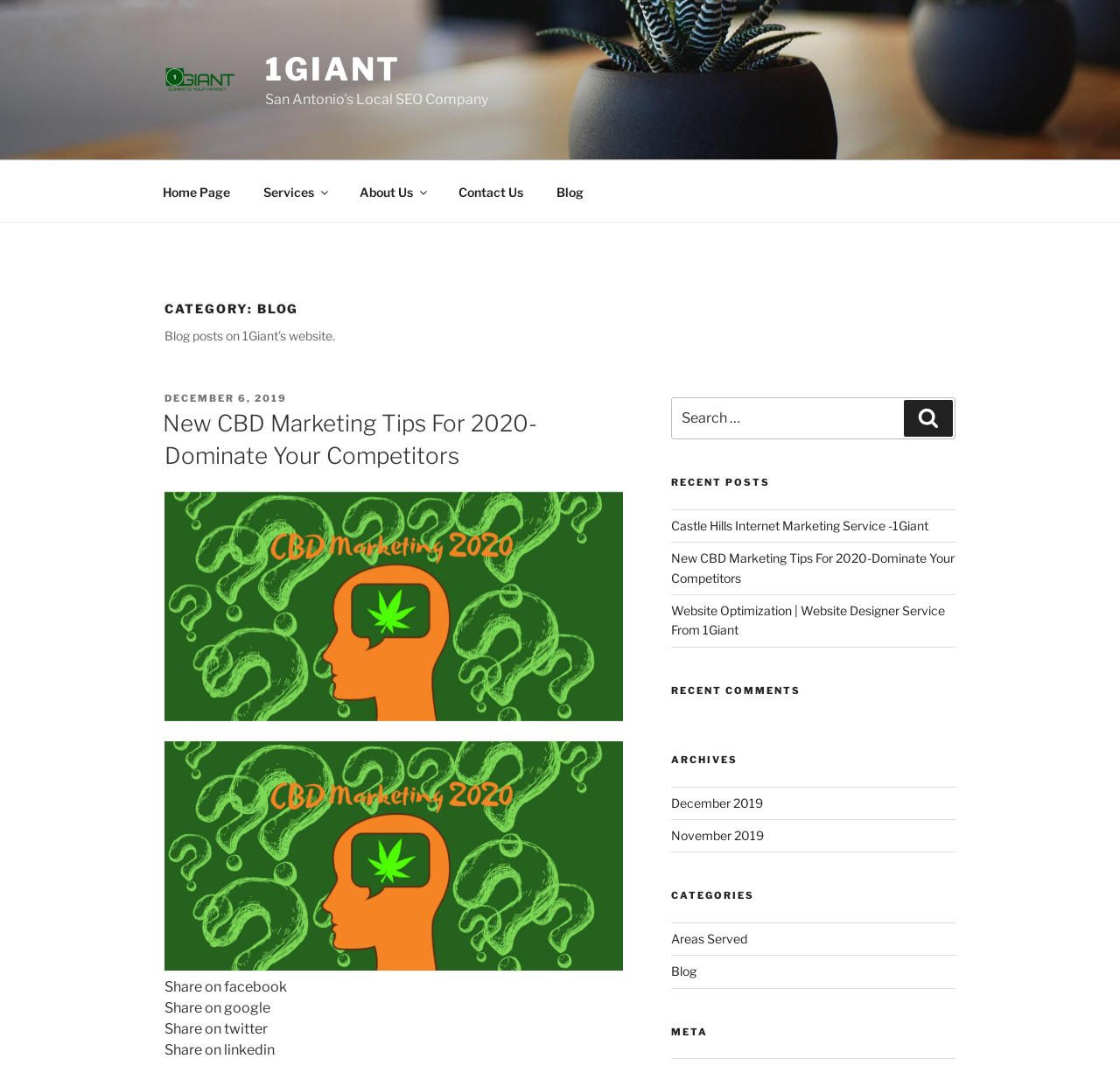Identify the bounding box coordinates of the section to be clicked to complete the task described by the following instruction: "Read the 'New CBD Marketing Tips For 2020-Dominate Your Competitors' blog post". The coordinates should be four float numbers between 0 and 1, formatted as [left, top, right, bottom].

[0.147, 0.383, 0.556, 0.443]